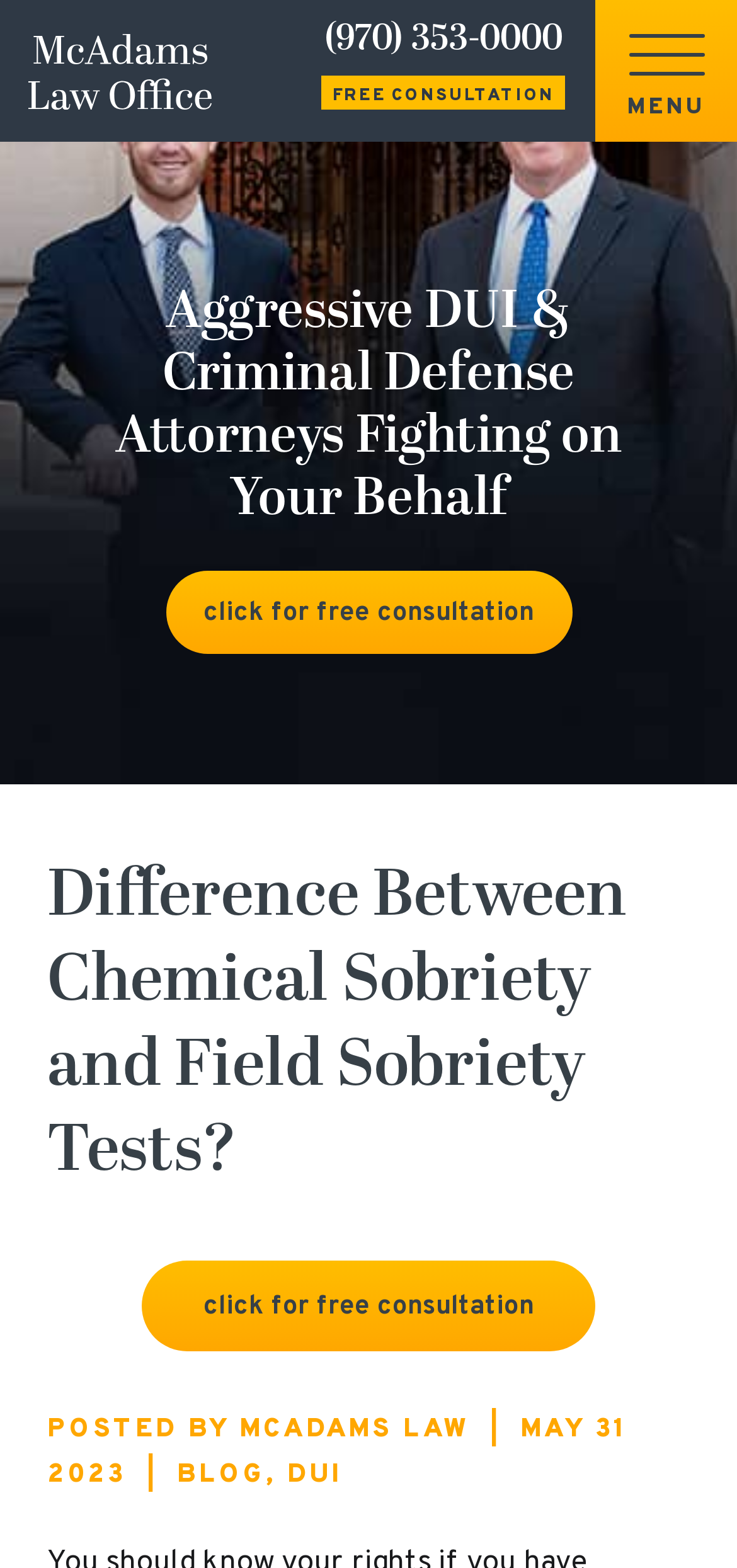Please give a concise answer to this question using a single word or phrase: 
What is the phone number on the top?

(970) 353-0000